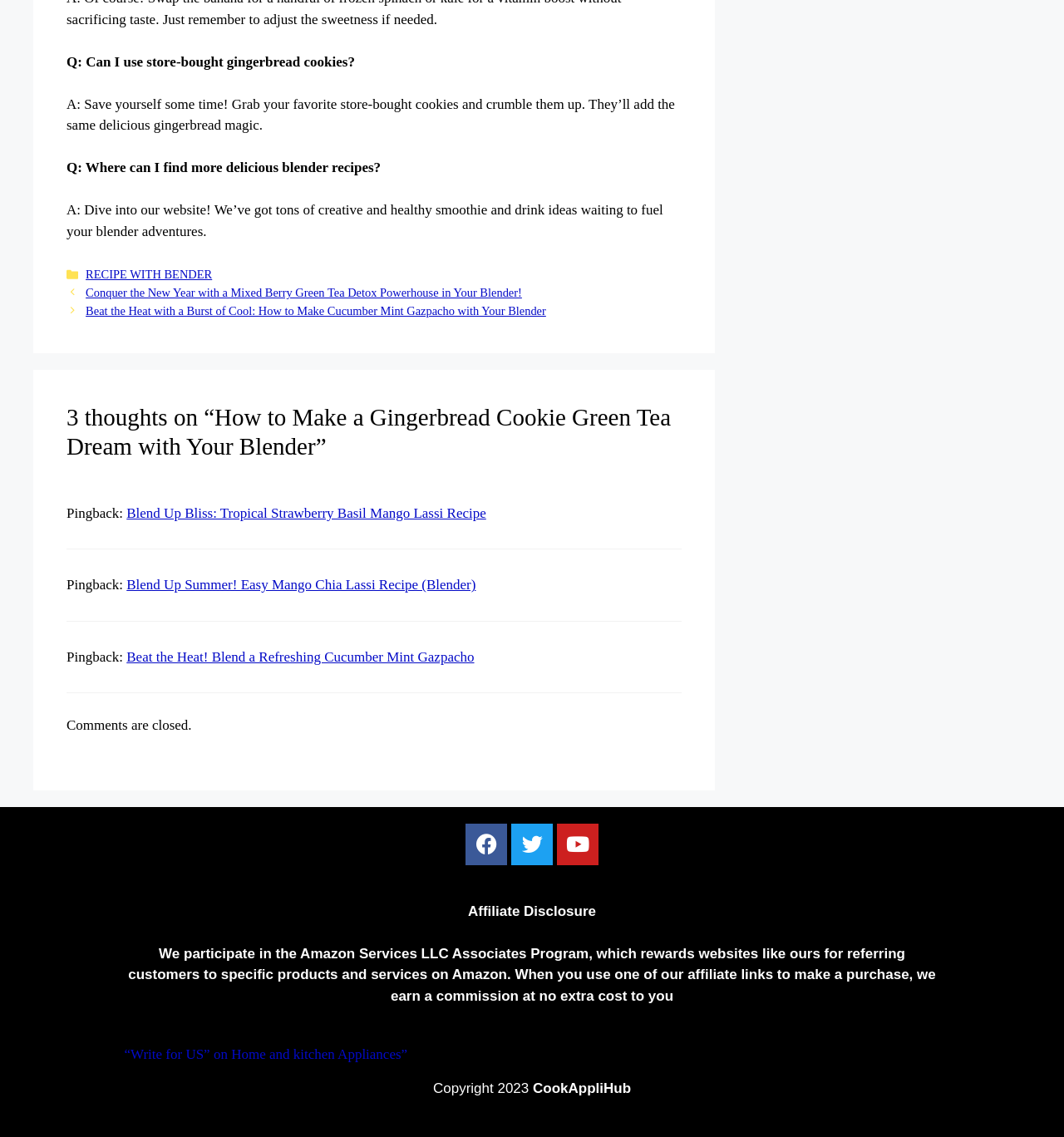Locate the bounding box coordinates of the element that should be clicked to execute the following instruction: "Check out 'Blend Up Bliss: Tropical Strawberry Basil Mango Lassi Recipe'".

[0.119, 0.444, 0.457, 0.458]